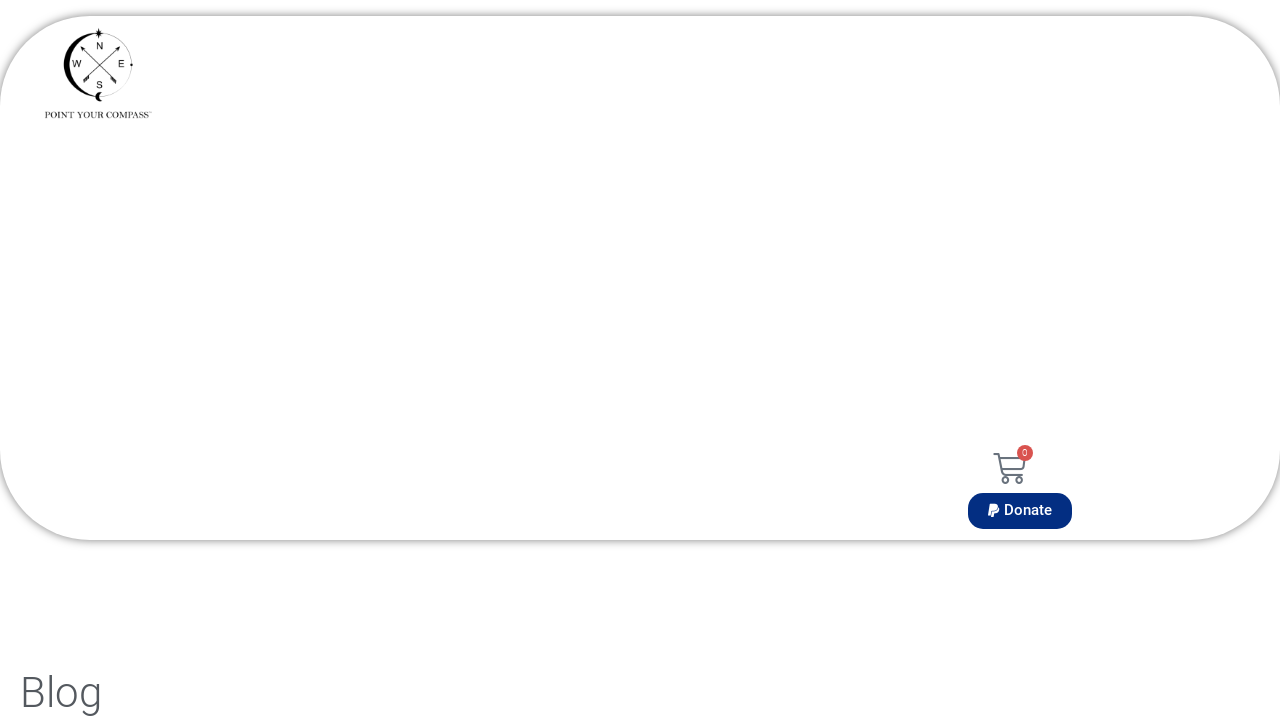Find the coordinates for the bounding box of the element with this description: "aria-label="Advertisement" name="aswift_1" title="Advertisement"".

[0.031, 0.193, 0.969, 0.582]